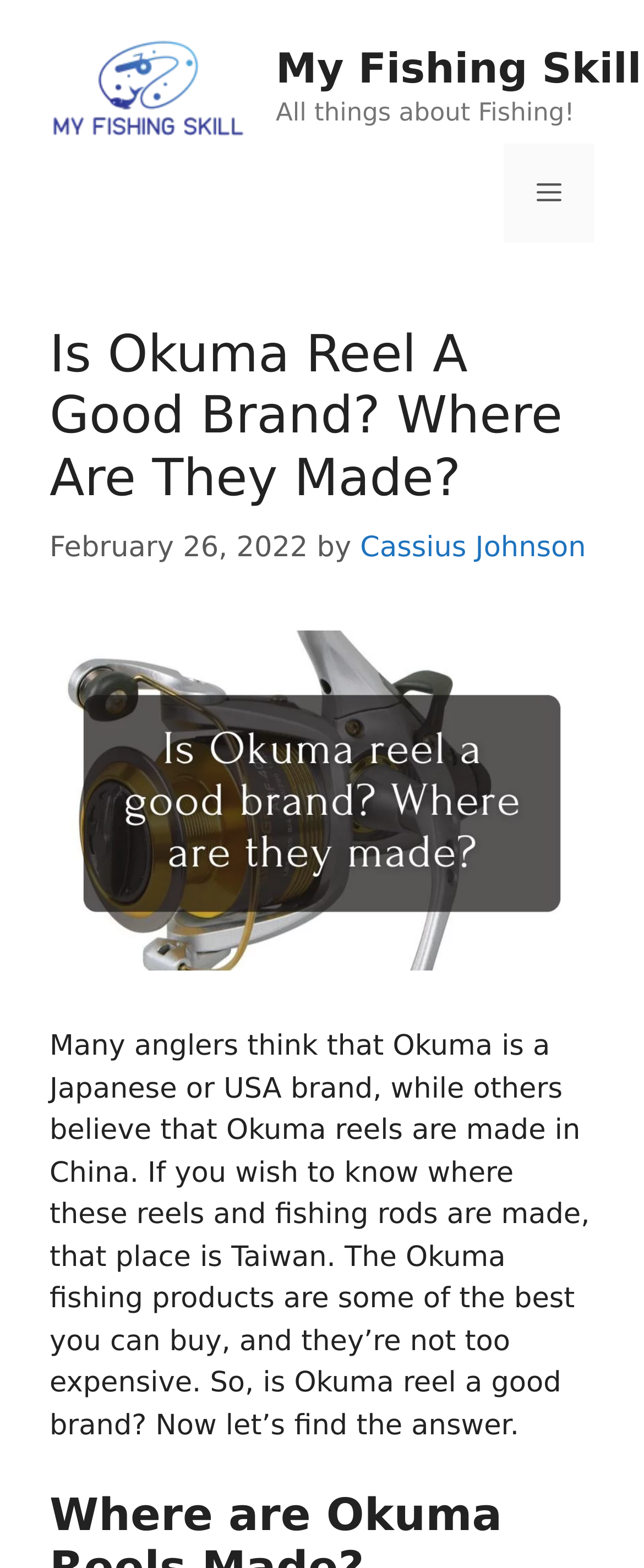Reply to the question with a single word or phrase:
Who is the author of the webpage content?

Cassius Johnson